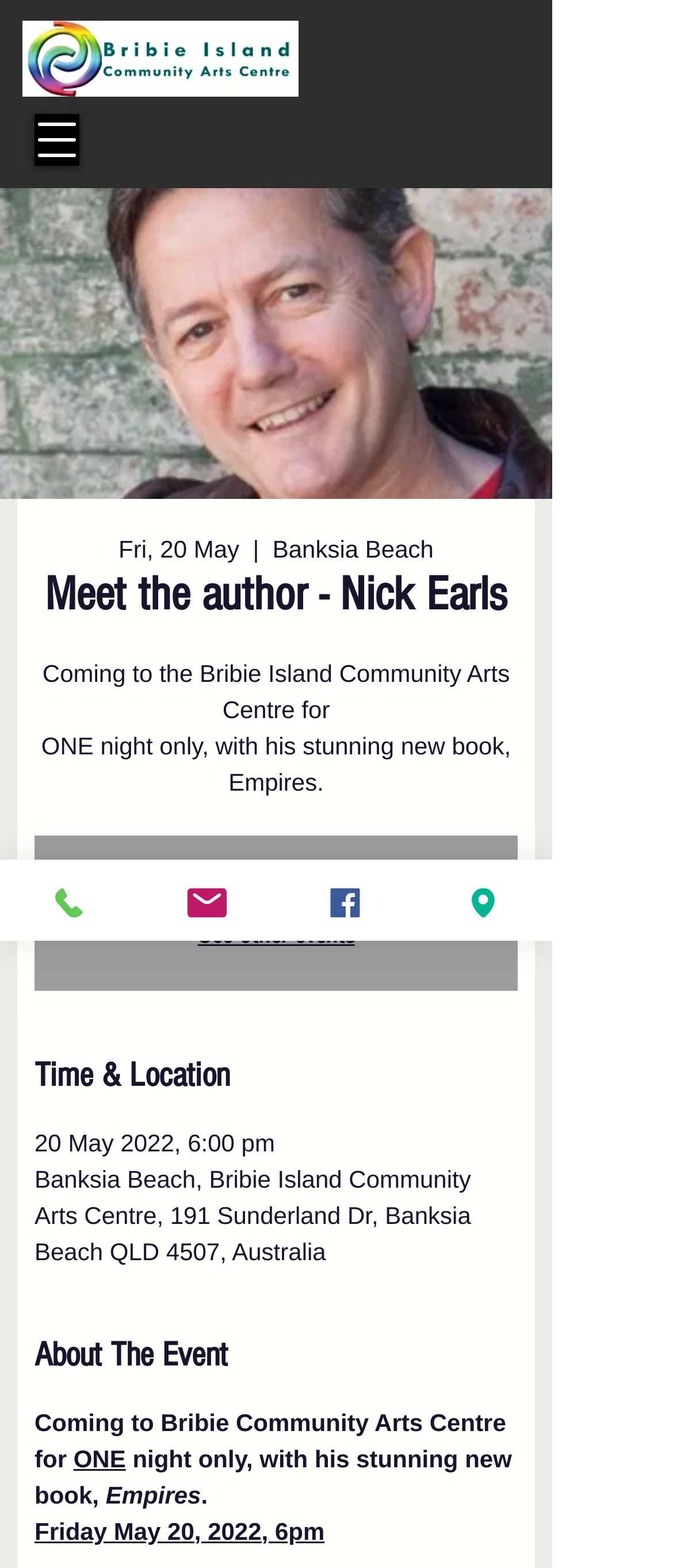Identify the bounding box for the described UI element. Provide the coordinates in (top-left x, top-left y, bottom-right x, bottom-right y) format with values ranging from 0 to 1: Home Page

None